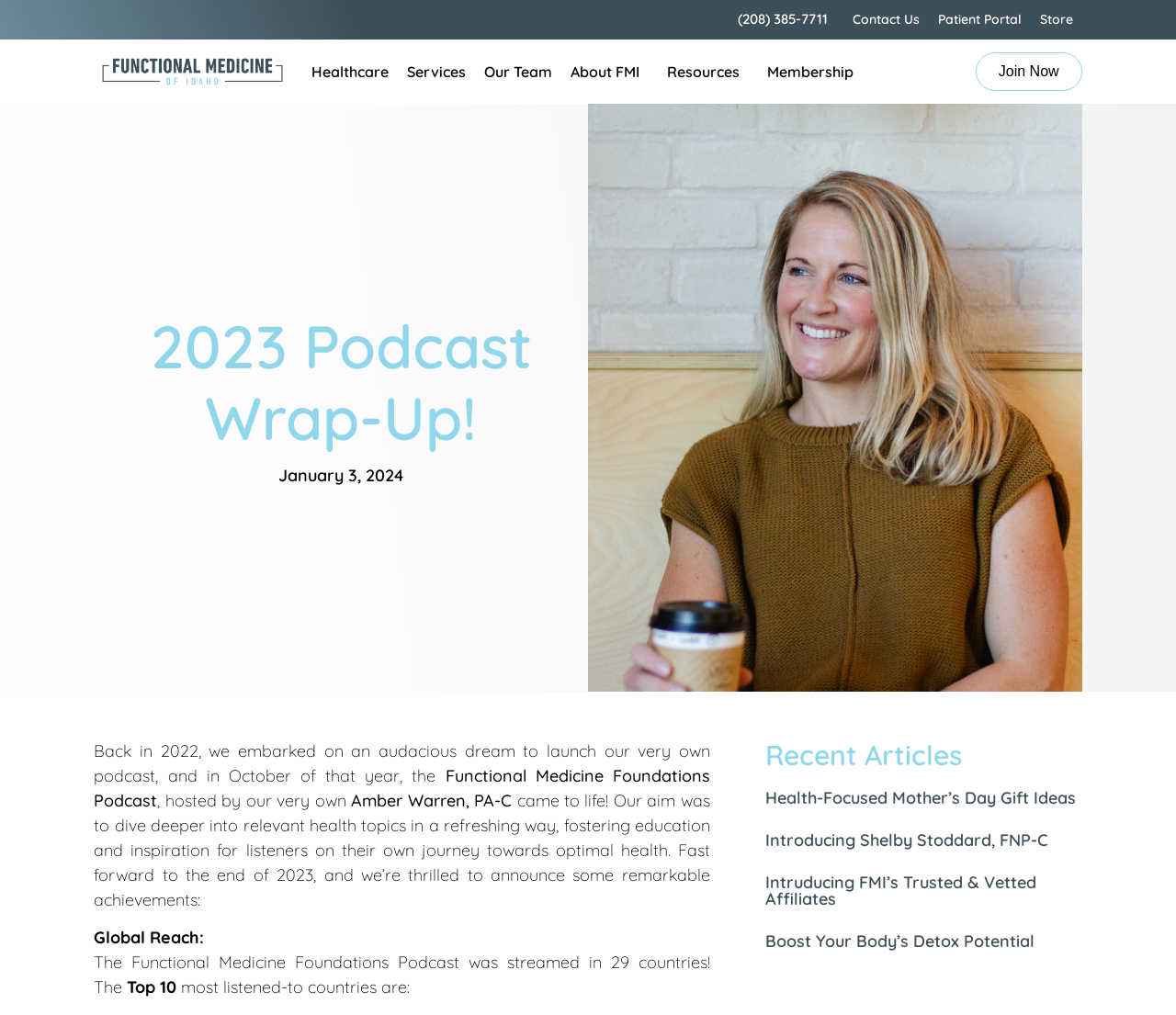Provide the bounding box coordinates of the UI element that matches the description: "Amber Warren, PA-C".

[0.299, 0.778, 0.435, 0.799]